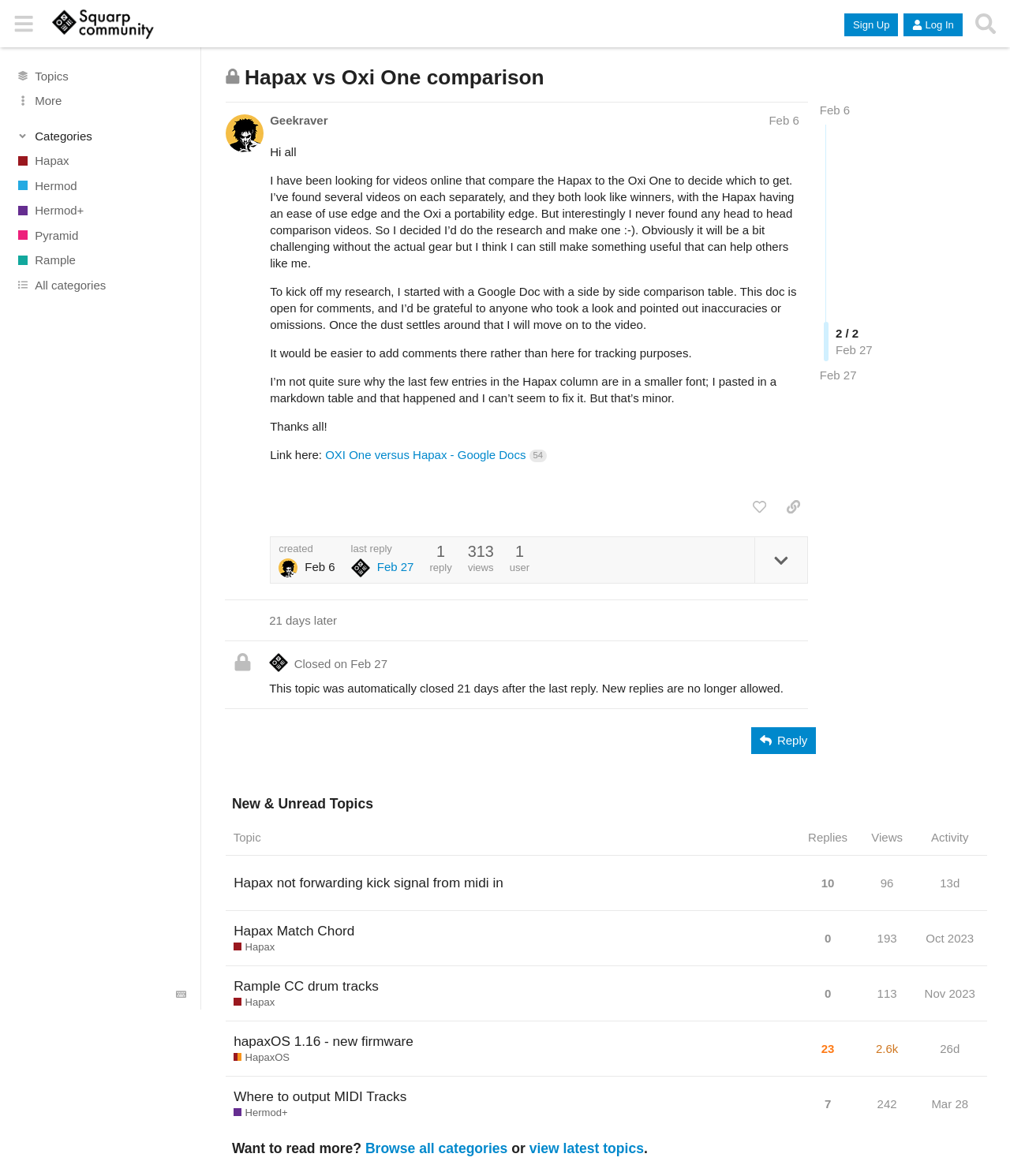Identify the bounding box coordinates for the UI element described as: "Hapax Match Chord". The coordinates should be provided as four floats between 0 and 1: [left, top, right, bottom].

[0.231, 0.775, 0.351, 0.808]